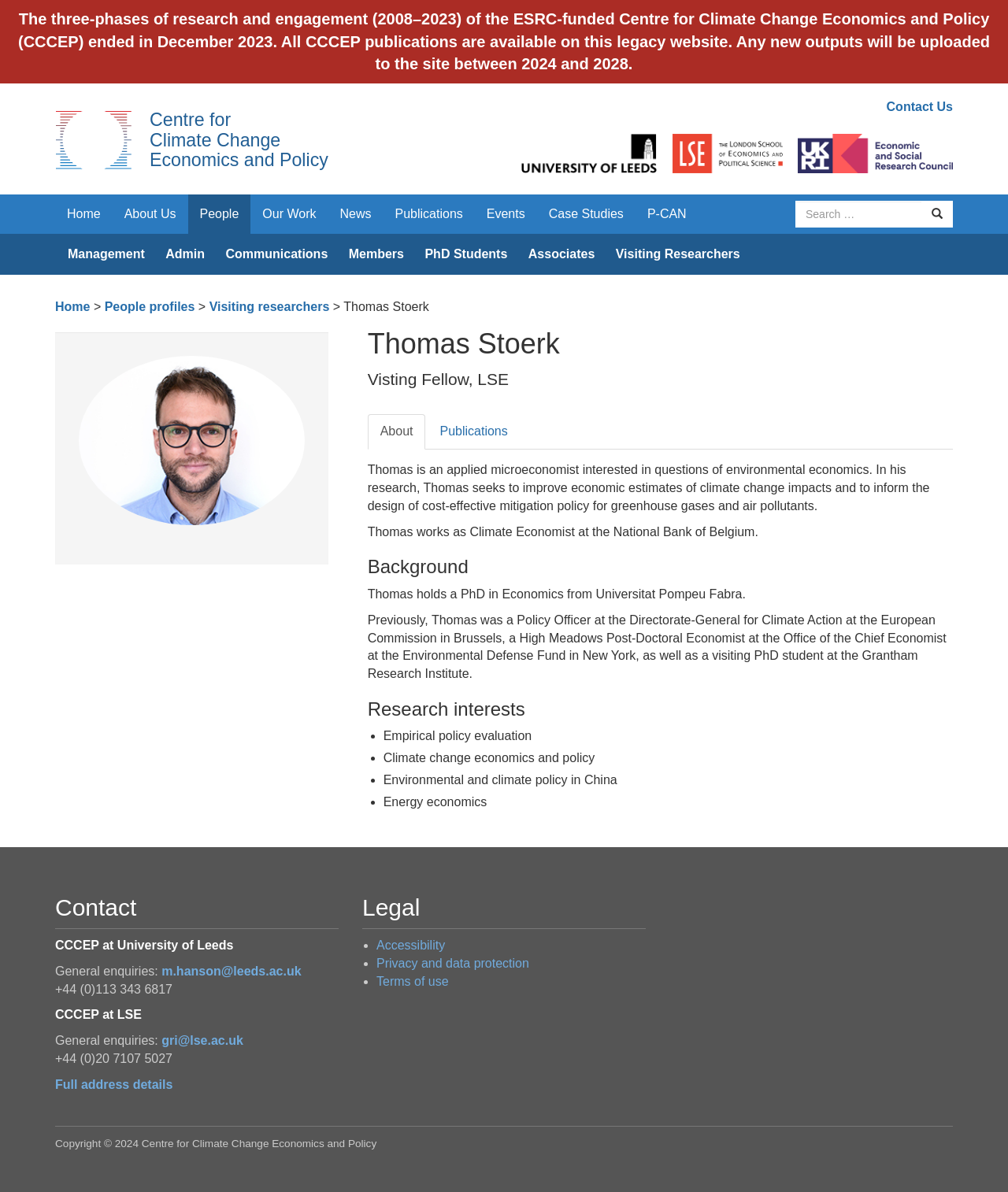Identify the bounding box coordinates of the area that should be clicked in order to complete the given instruction: "Search site". The bounding box coordinates should be four float numbers between 0 and 1, i.e., [left, top, right, bottom].

[0.789, 0.168, 0.945, 0.191]